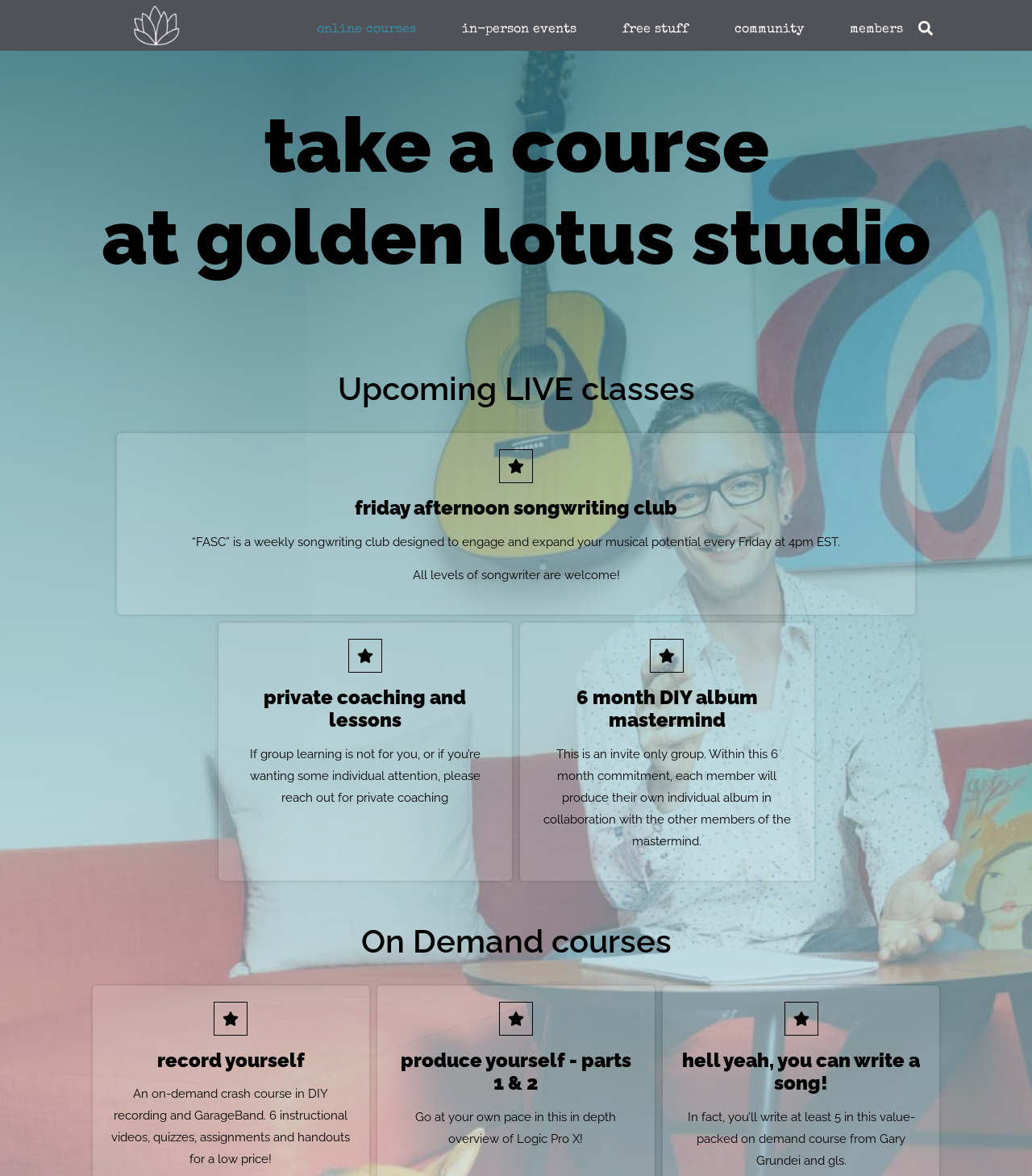Answer the following in one word or a short phrase: 
What is the name of the studio offering courses?

Golden Lotus Studio